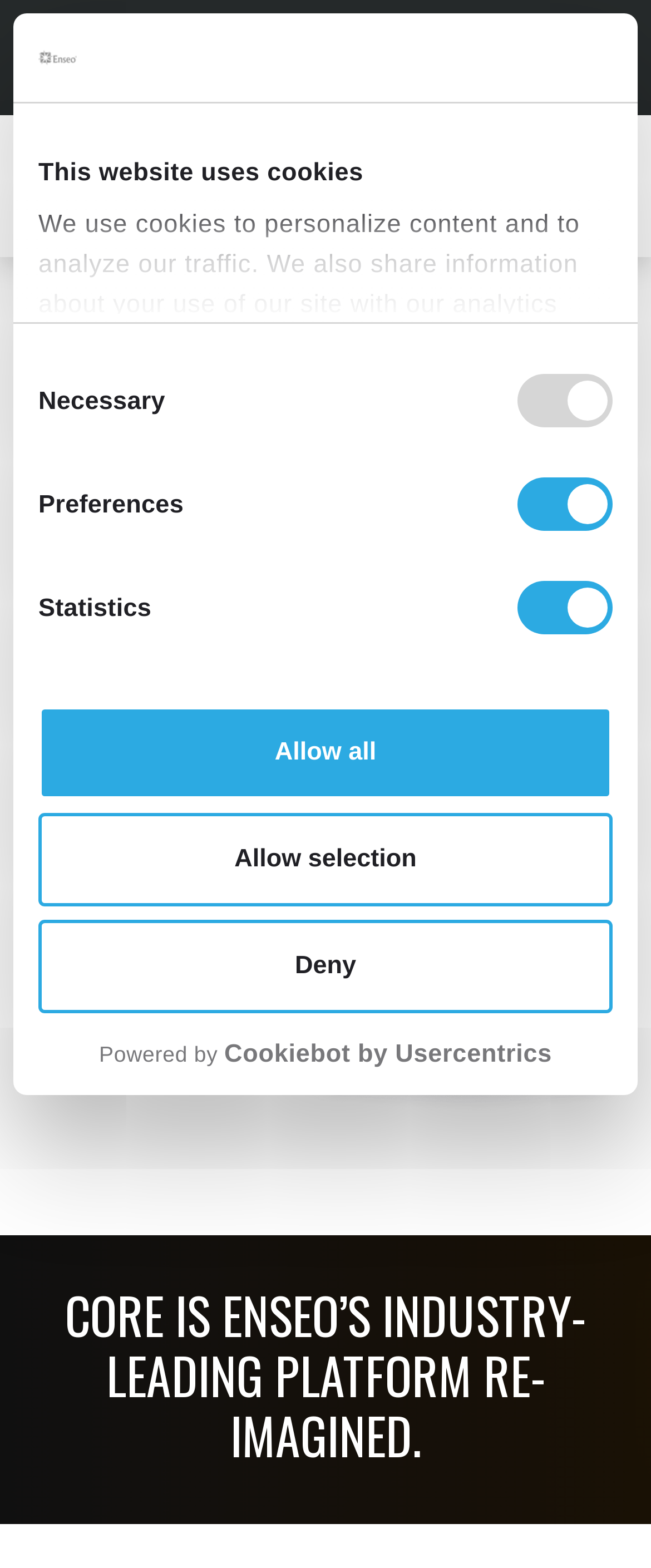Your task is to extract the text of the main heading from the webpage.

CORE by Enseo™